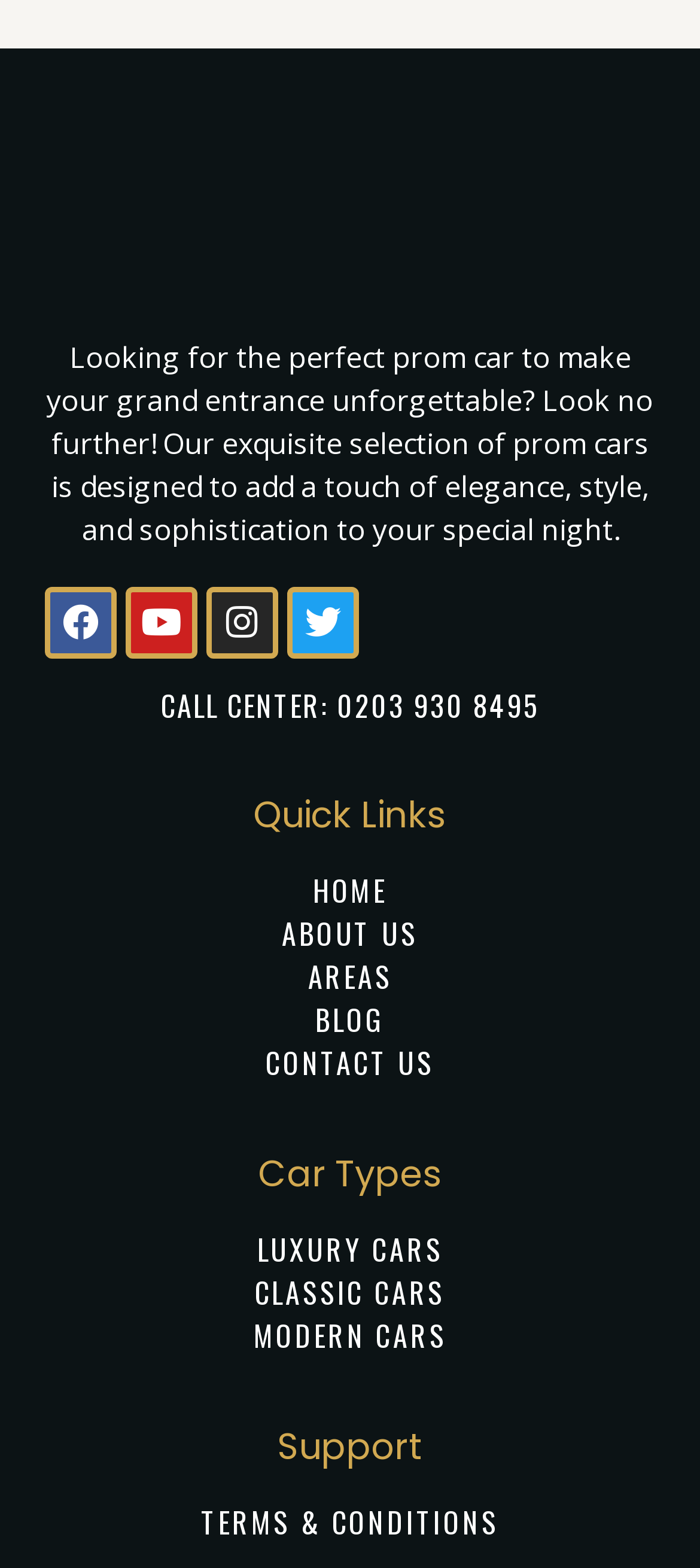What is the company's call center number?
Please interpret the details in the image and answer the question thoroughly.

I found the call center number by looking at the link element with the text 'CALL CENTER: 0203 930 8495' which is located at the top of the page.